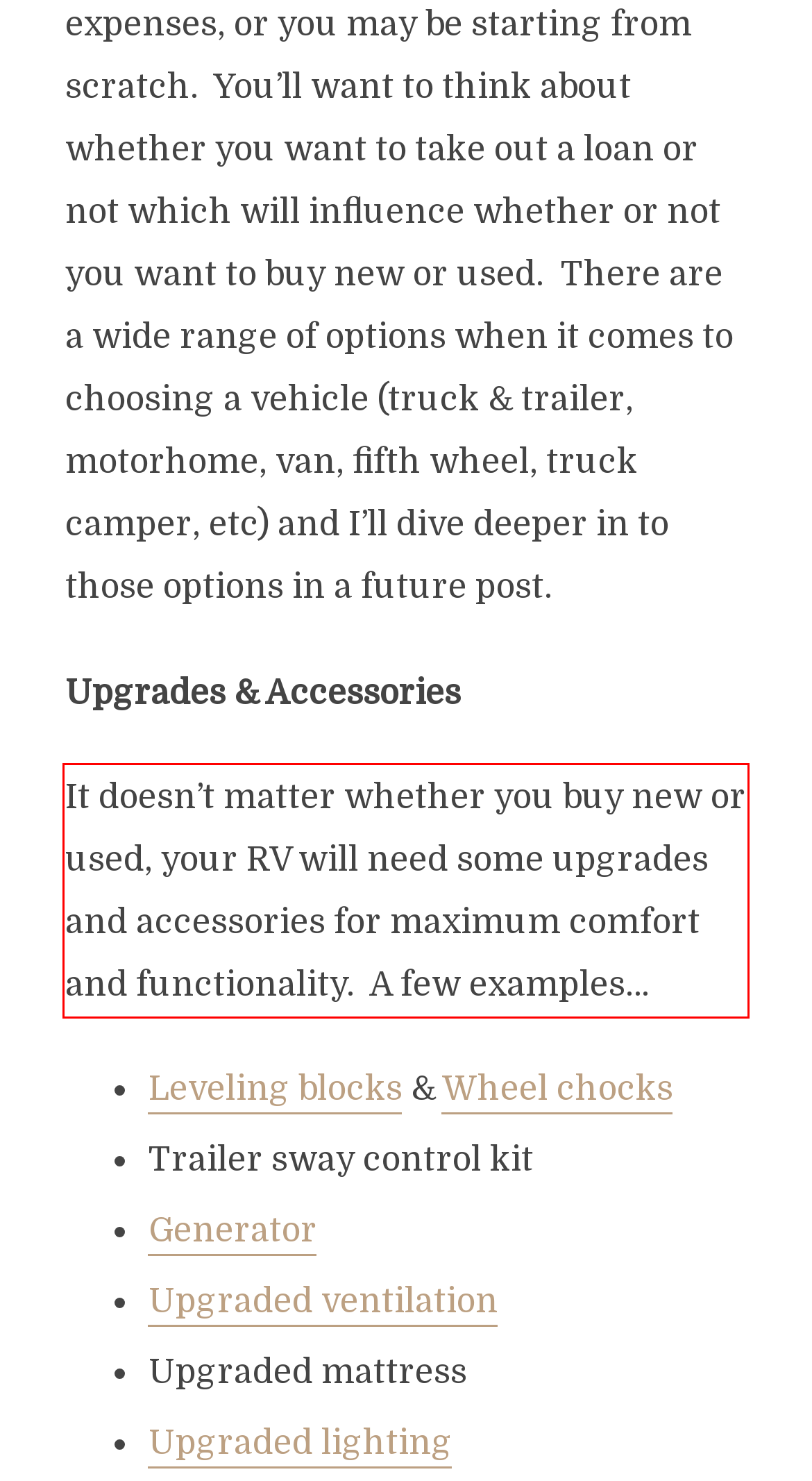You have a webpage screenshot with a red rectangle surrounding a UI element. Extract the text content from within this red bounding box.

It doesn’t matter whether you buy new or used, your RV will need some upgrades and accessories for maximum comfort and functionality. A few examples…